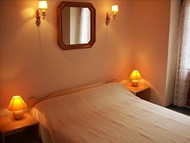Use a single word or phrase to answer the question: 
What type of bed is in the room?

Double bed